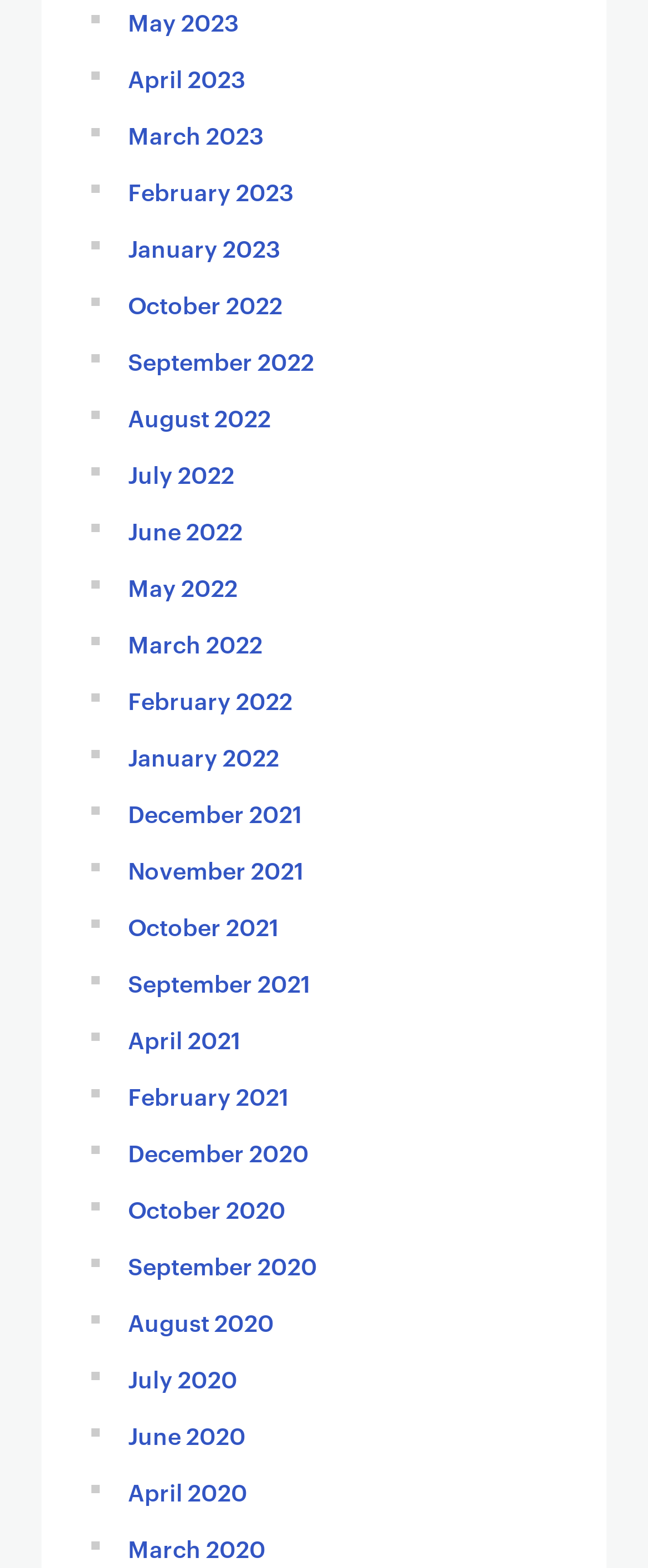Predict the bounding box of the UI element that fits this description: "November 2021".

[0.197, 0.544, 0.469, 0.564]